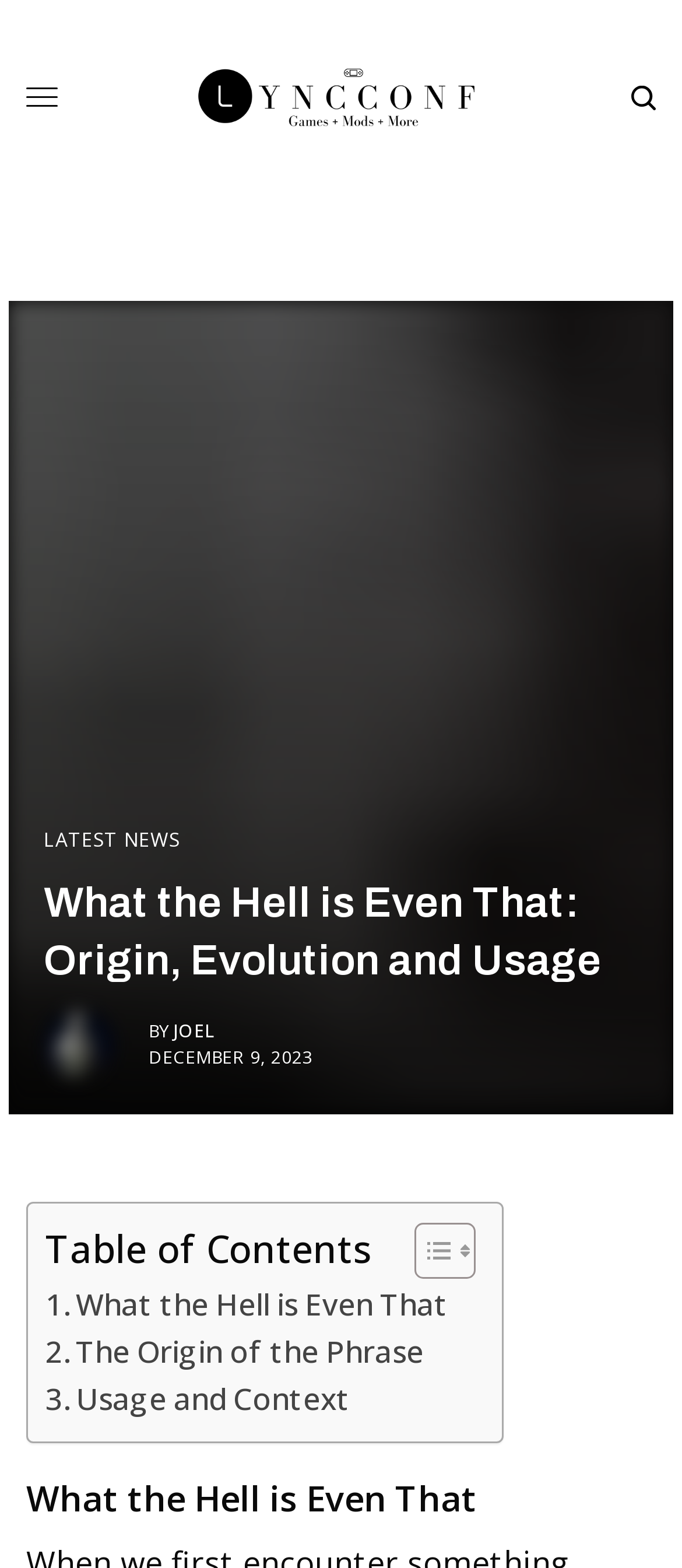Respond with a single word or phrase to the following question: Who wrote the article?

JOEL